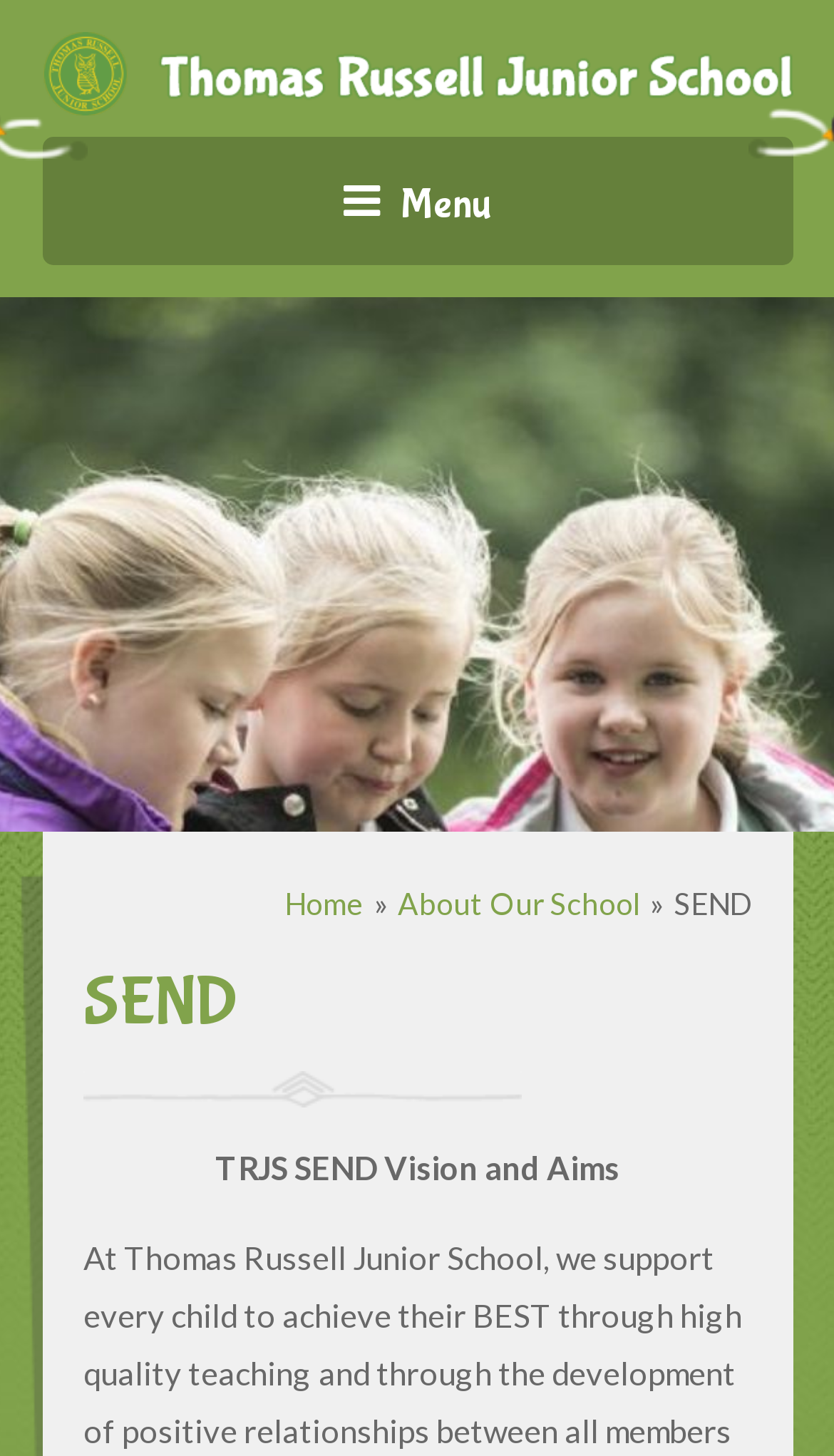Give a concise answer of one word or phrase to the question: 
What is the vision and aims of TRJS SEND?

TRJS SEND Vision and Aims